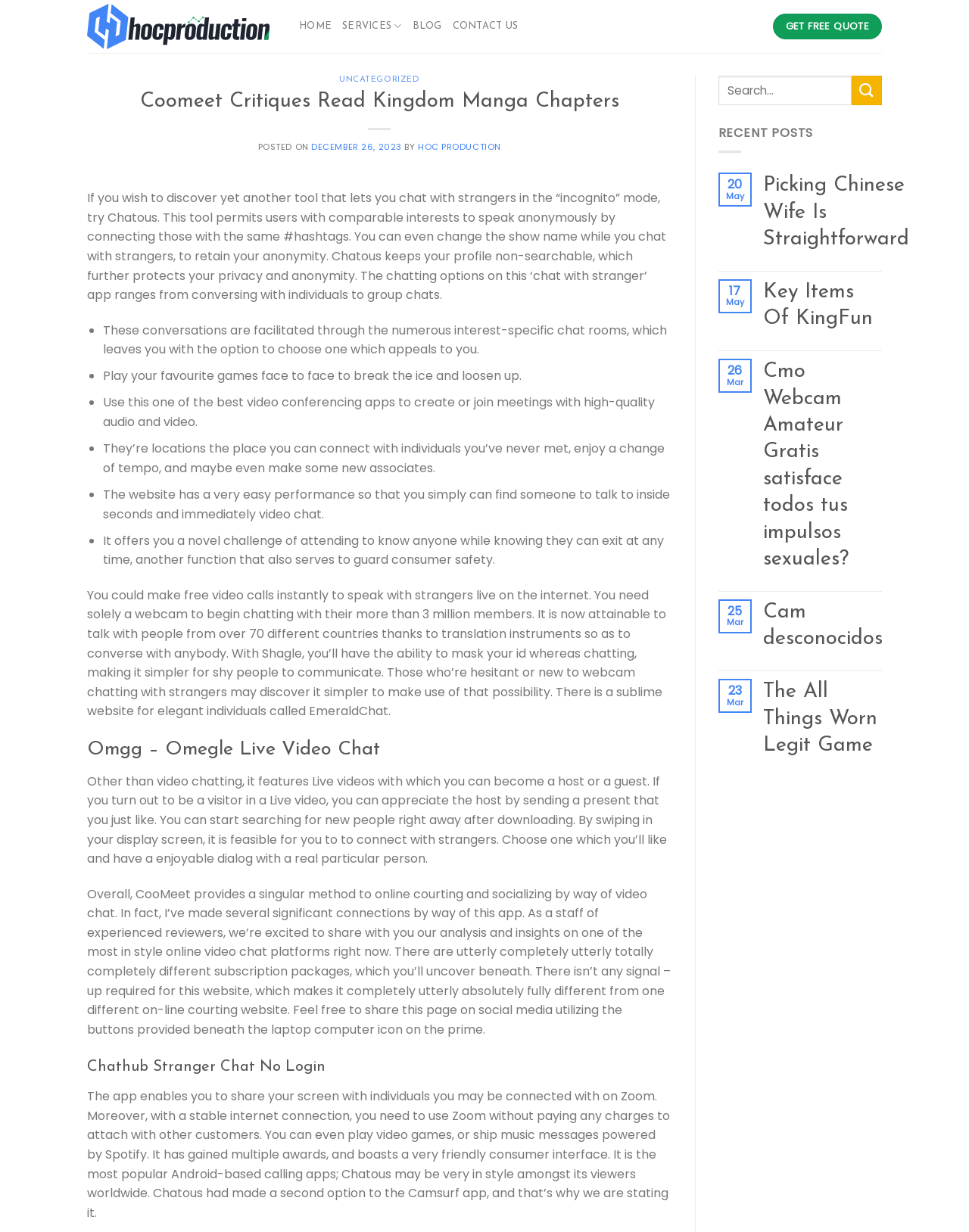Please determine the bounding box coordinates of the clickable area required to carry out the following instruction: "Click on the 'HOME' link". The coordinates must be four float numbers between 0 and 1, represented as [left, top, right, bottom].

[0.309, 0.01, 0.342, 0.033]